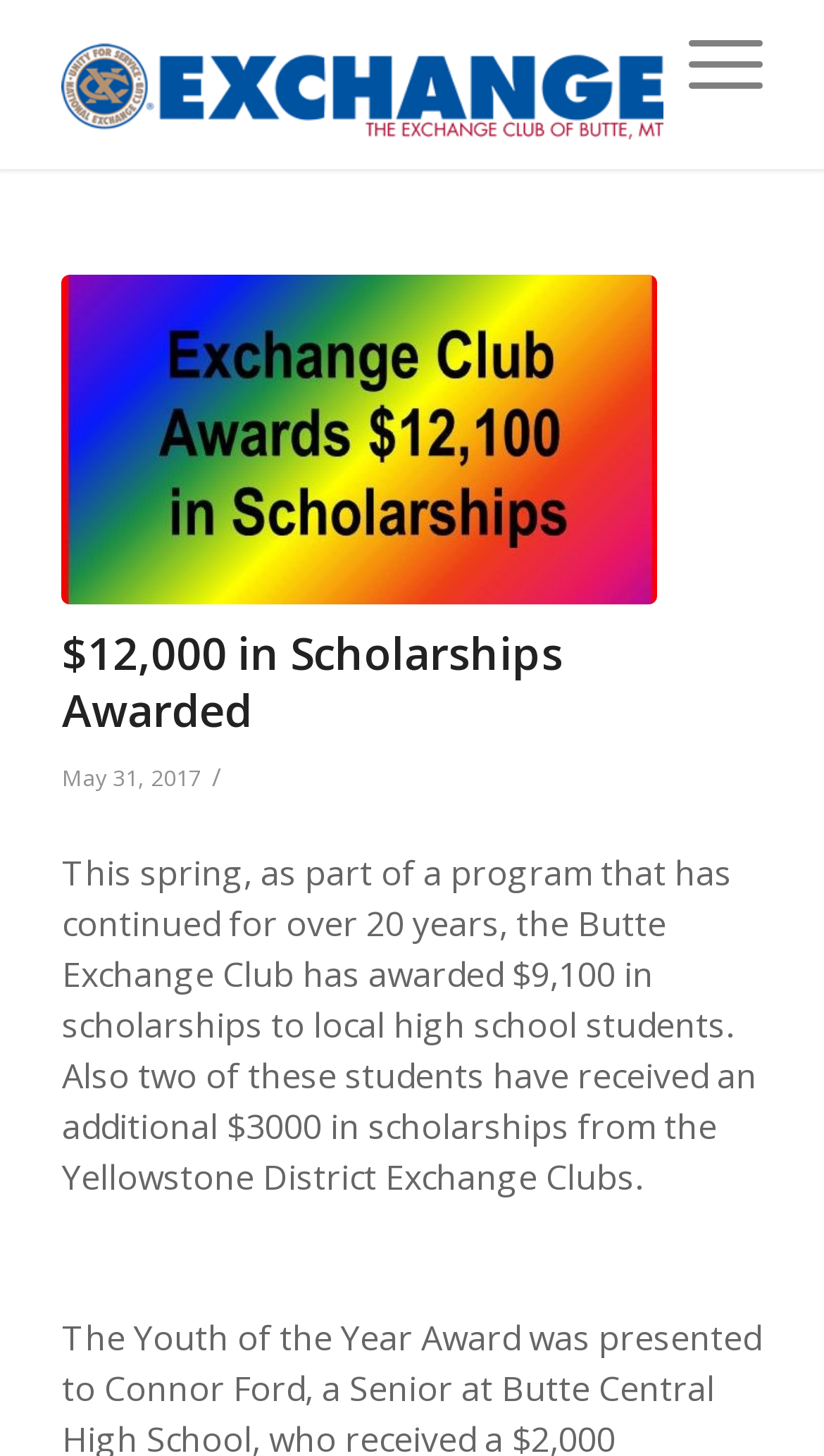Using the details in the image, give a detailed response to the question below:
When were the scholarships awarded?

The webpage contains a time element with the text 'May 31, 2017', which indicates the date when the scholarships were awarded.